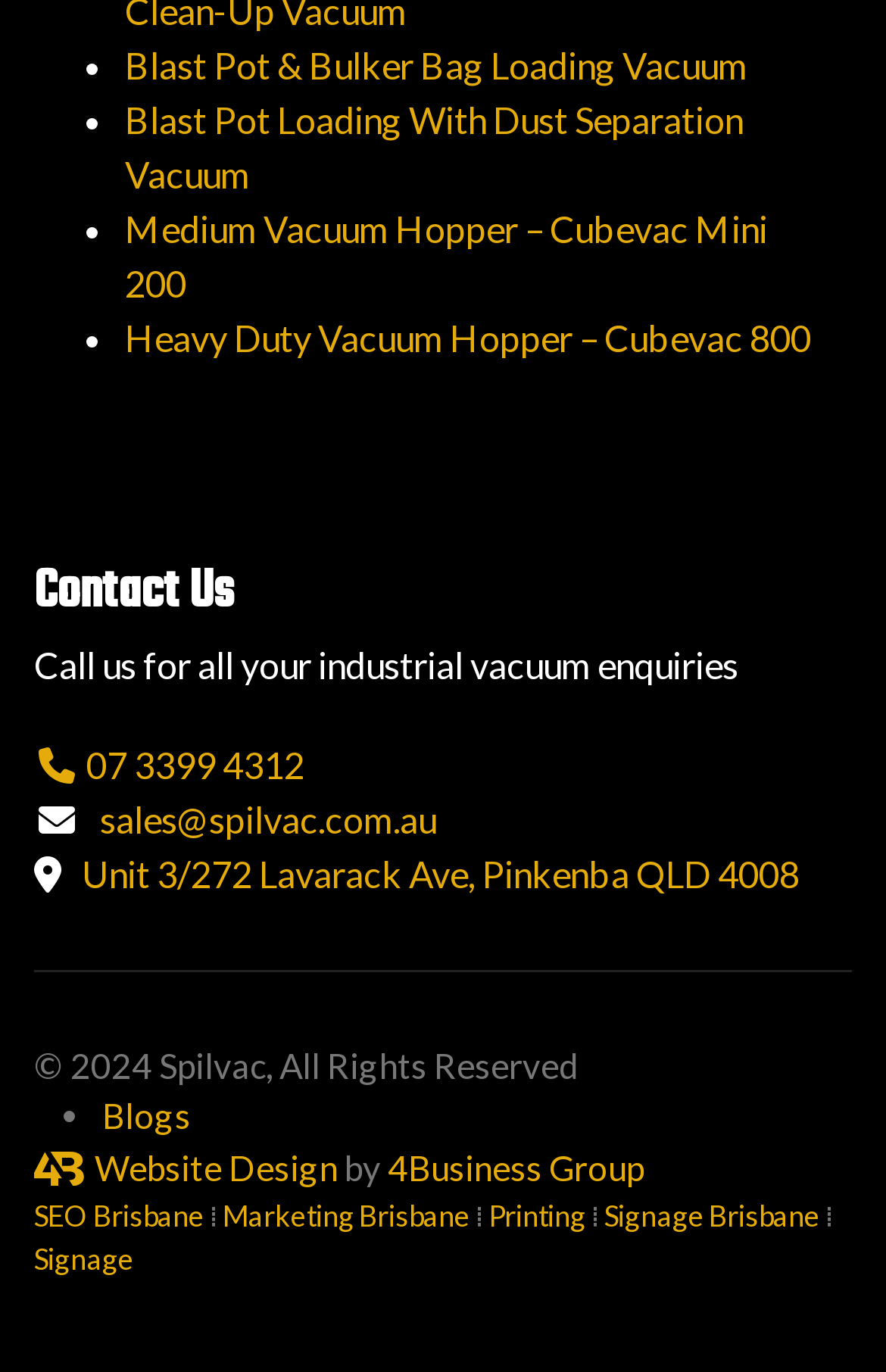What type of products or services are listed on the webpage?
Respond to the question with a well-detailed and thorough answer.

The webpage lists various industrial vacuum products, including 'Blast Pot & Bulker Bag Loading Vacuum', 'Blast Pot Loading With Dust Separation Vacuum', 'Medium Vacuum Hopper – Cubevac Mini 200', and 'Heavy Duty Vacuum Hopper – Cubevac 800', indicating that the company provides industrial vacuum products and services.